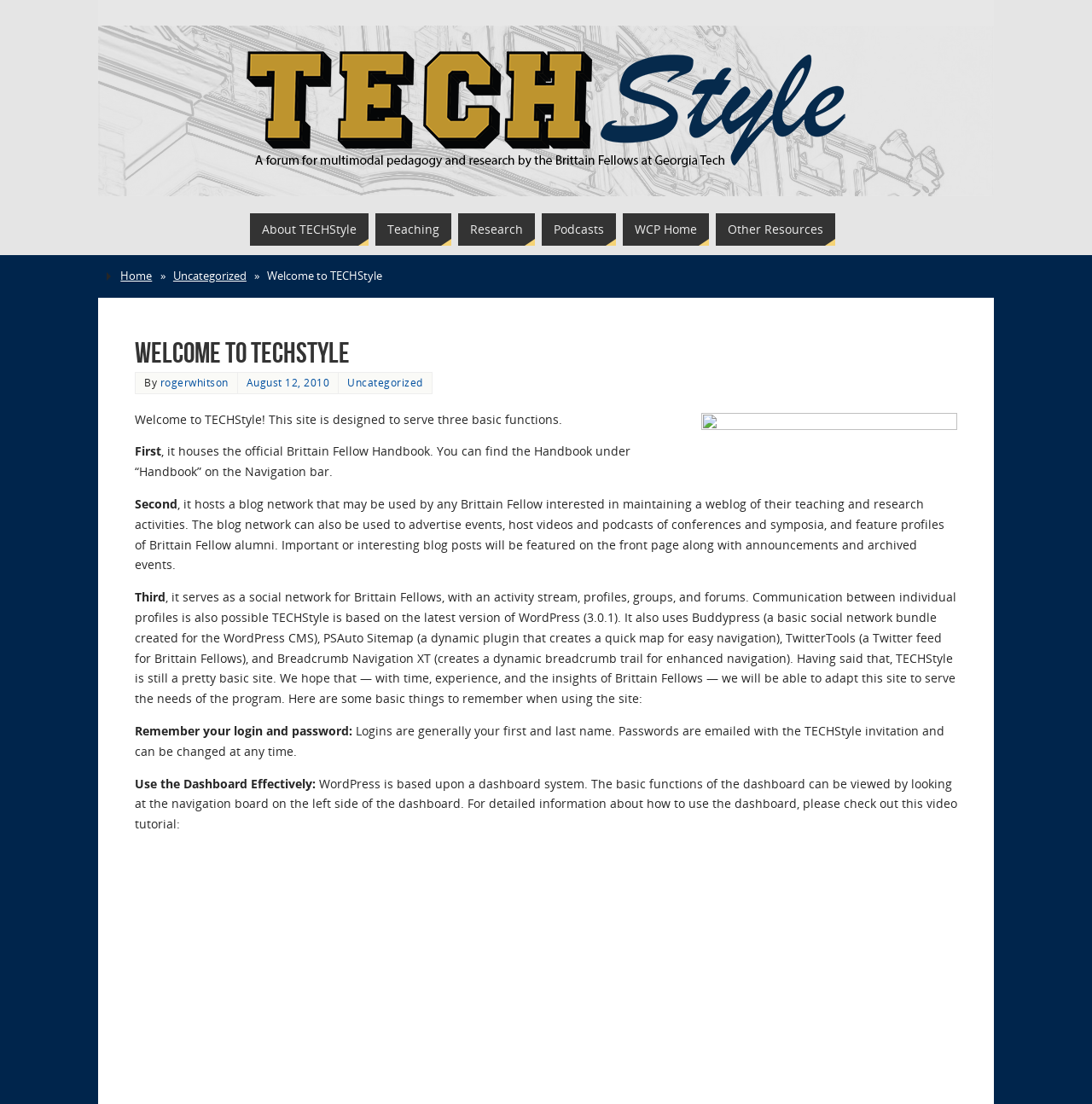Find the bounding box coordinates of the clickable region needed to perform the following instruction: "View the 'Uncategorized' blog posts". The coordinates should be provided as four float numbers between 0 and 1, i.e., [left, top, right, bottom].

[0.159, 0.243, 0.226, 0.256]